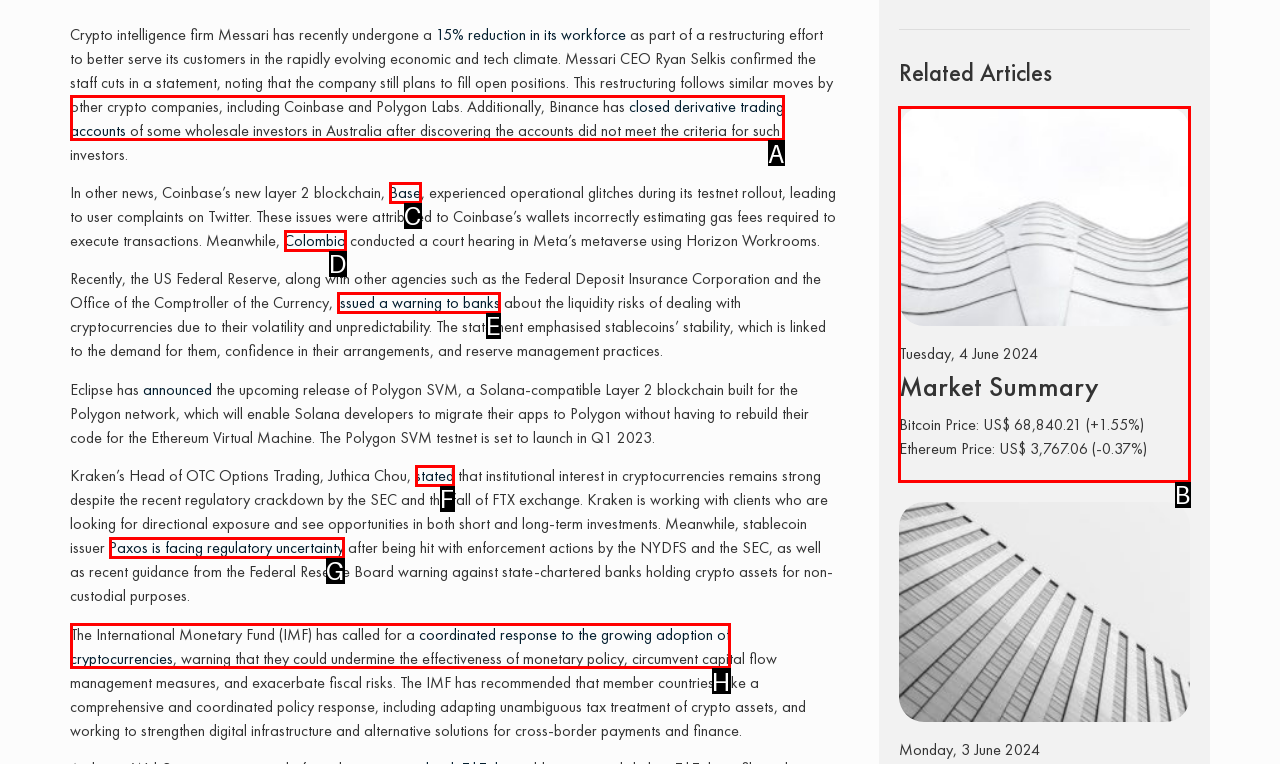Point out the option that aligns with the description: Paxos is facing regulatory uncertainty
Provide the letter of the corresponding choice directly.

G